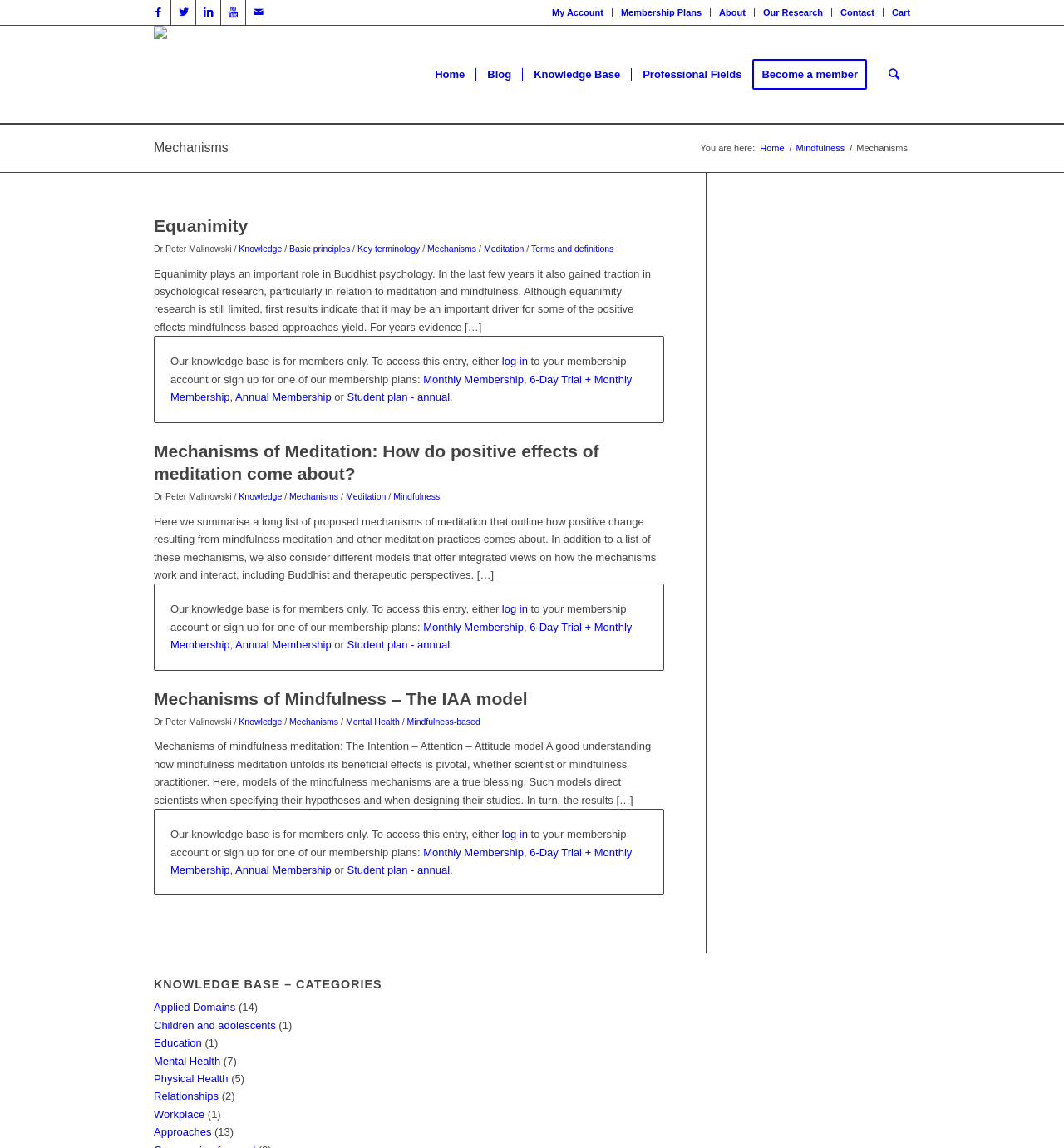Could you determine the bounding box coordinates of the clickable element to complete the instruction: "Click on the 'My Account' link"? Provide the coordinates as four float numbers between 0 and 1, i.e., [left, top, right, bottom].

[0.519, 0.001, 0.567, 0.02]